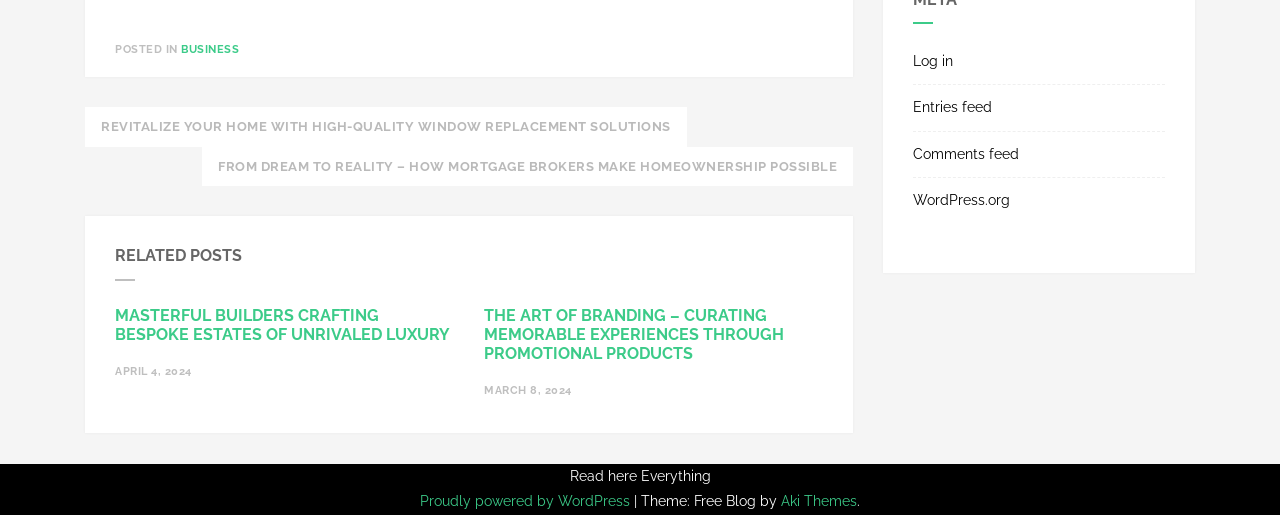What is the name of the theme used by the website?
With the help of the image, please provide a detailed response to the question.

The website has a footer section that mentions 'Theme: Free Blog by Aki Themes' which indicates the name of the theme used by the website.